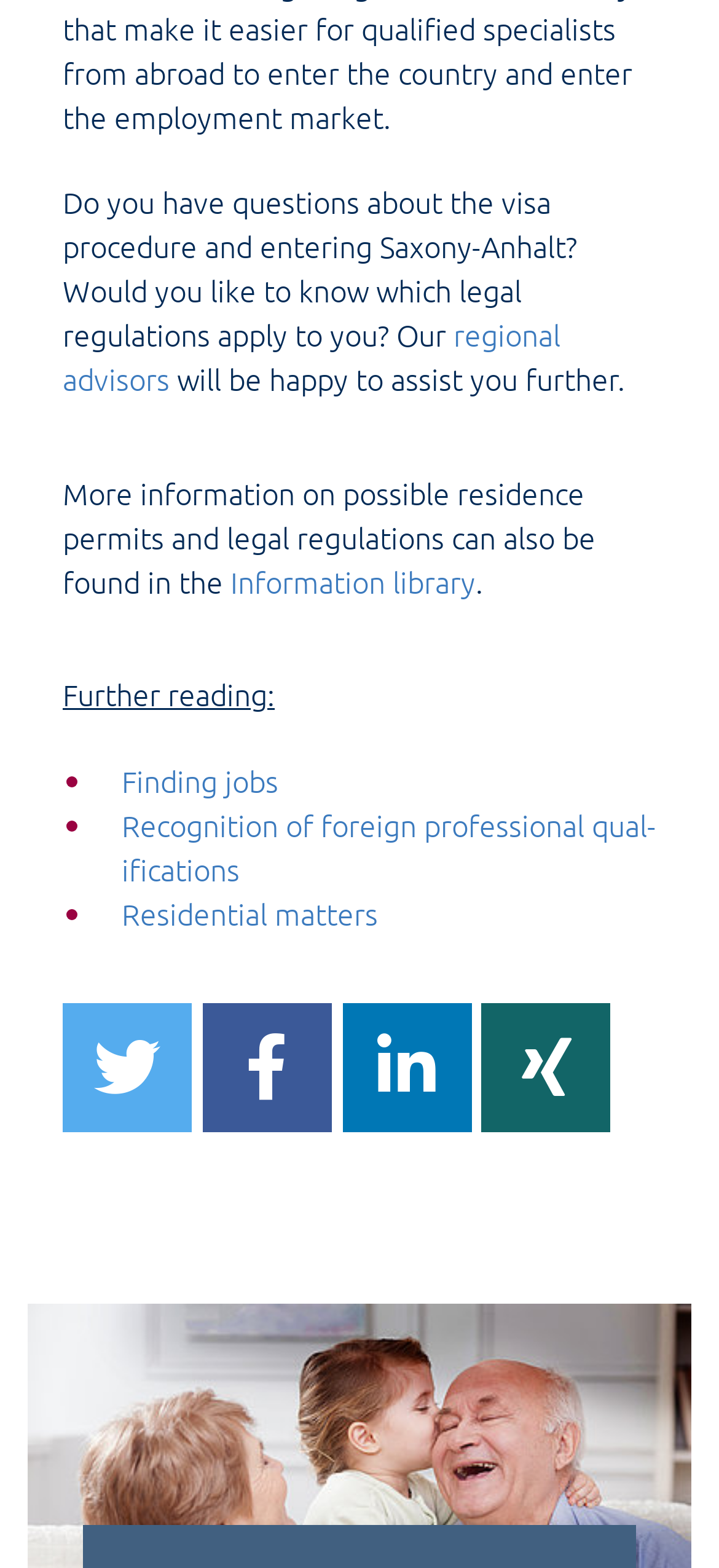Given the element description: "tweet", predict the bounding box coordinates of this UI element. The coordinates must be four float numbers between 0 and 1, given as [left, top, right, bottom].

[0.087, 0.64, 0.267, 0.722]